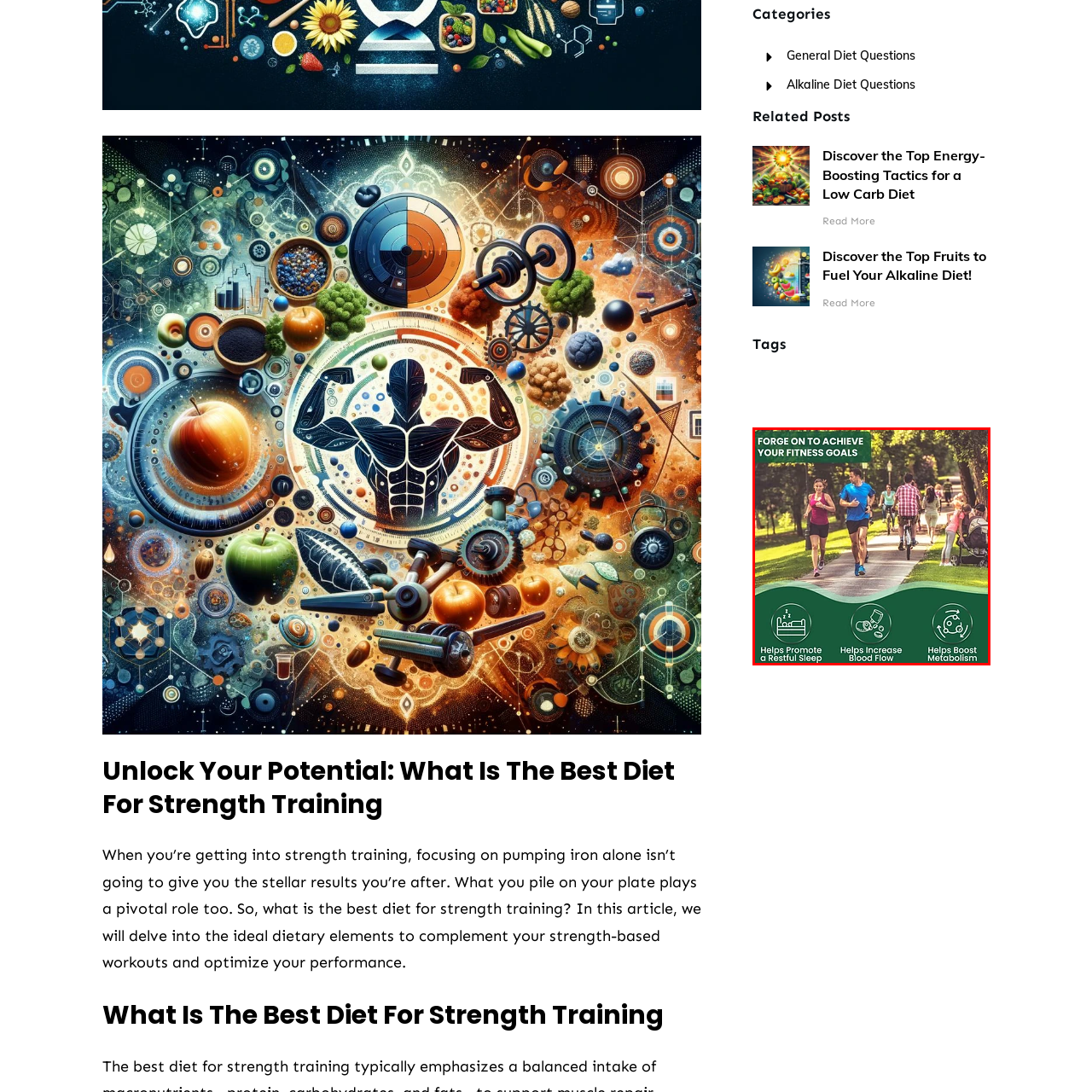Inspect the image surrounded by the red outline and respond to the question with a brief word or phrase:
What is the motivational message in the image?

Forge On To Achieve Your Fitness Goals